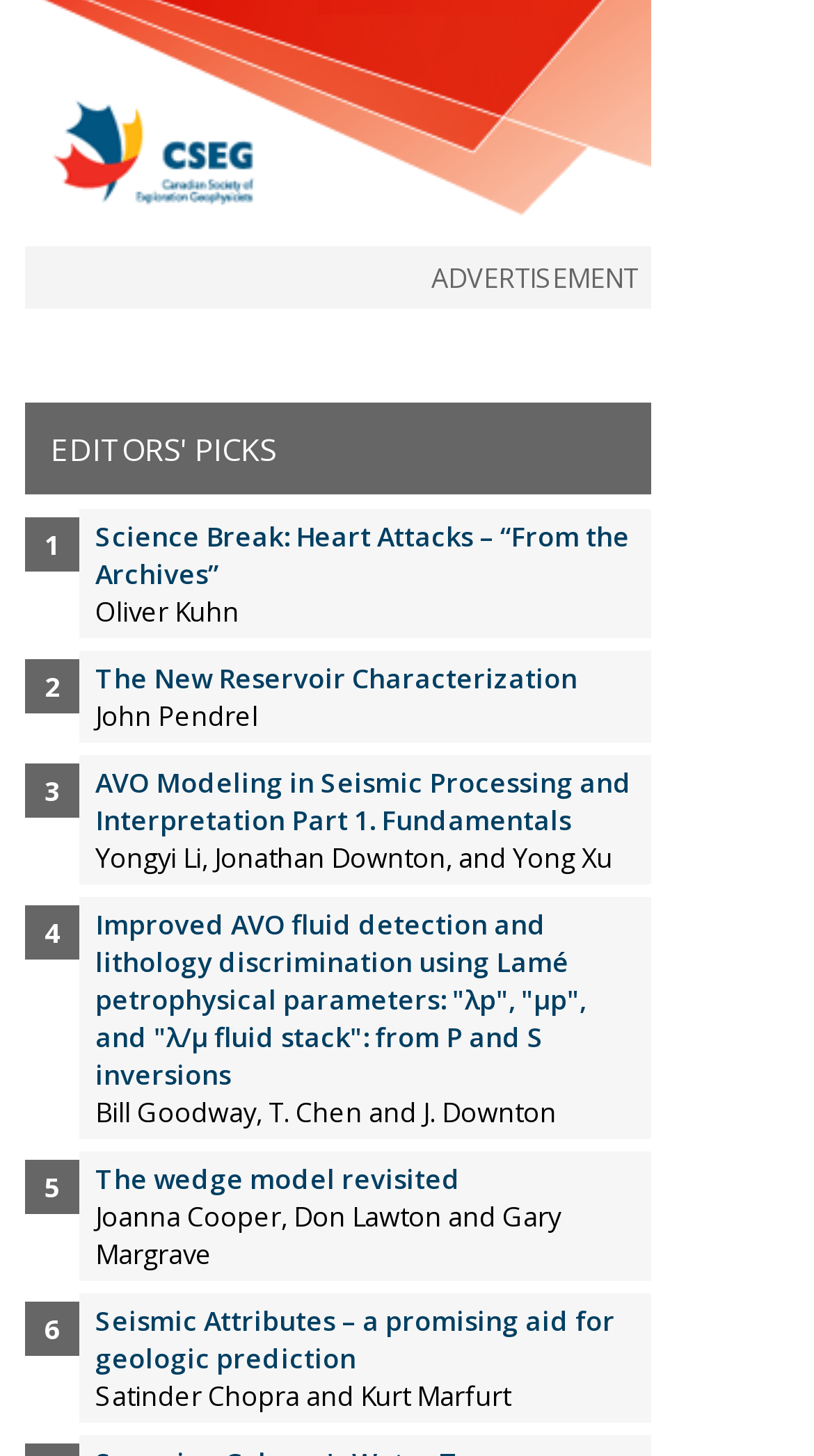How many authors are listed for the article 'AVO Modeling in Seismic Processing and Interpretation Part 1. Fundamentals'? Using the information from the screenshot, answer with a single word or phrase.

3